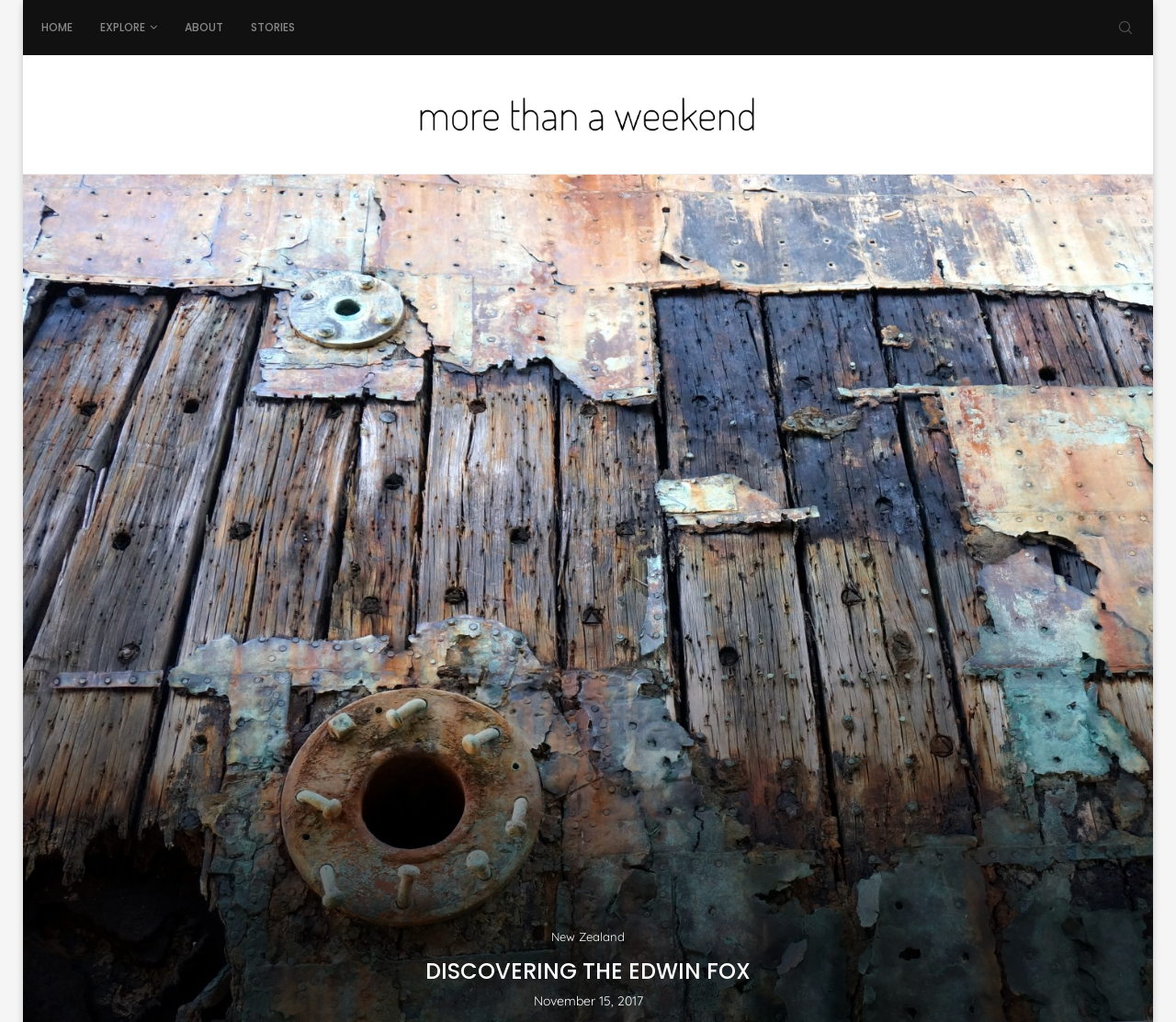What is the purpose of the search link at the top right corner of the webpage?
From the details in the image, provide a complete and detailed answer to the question.

The question can be answered by looking at the link element which contains the text 'Search' and is located at the top right corner of the webpage, suggesting that it is a search functionality.